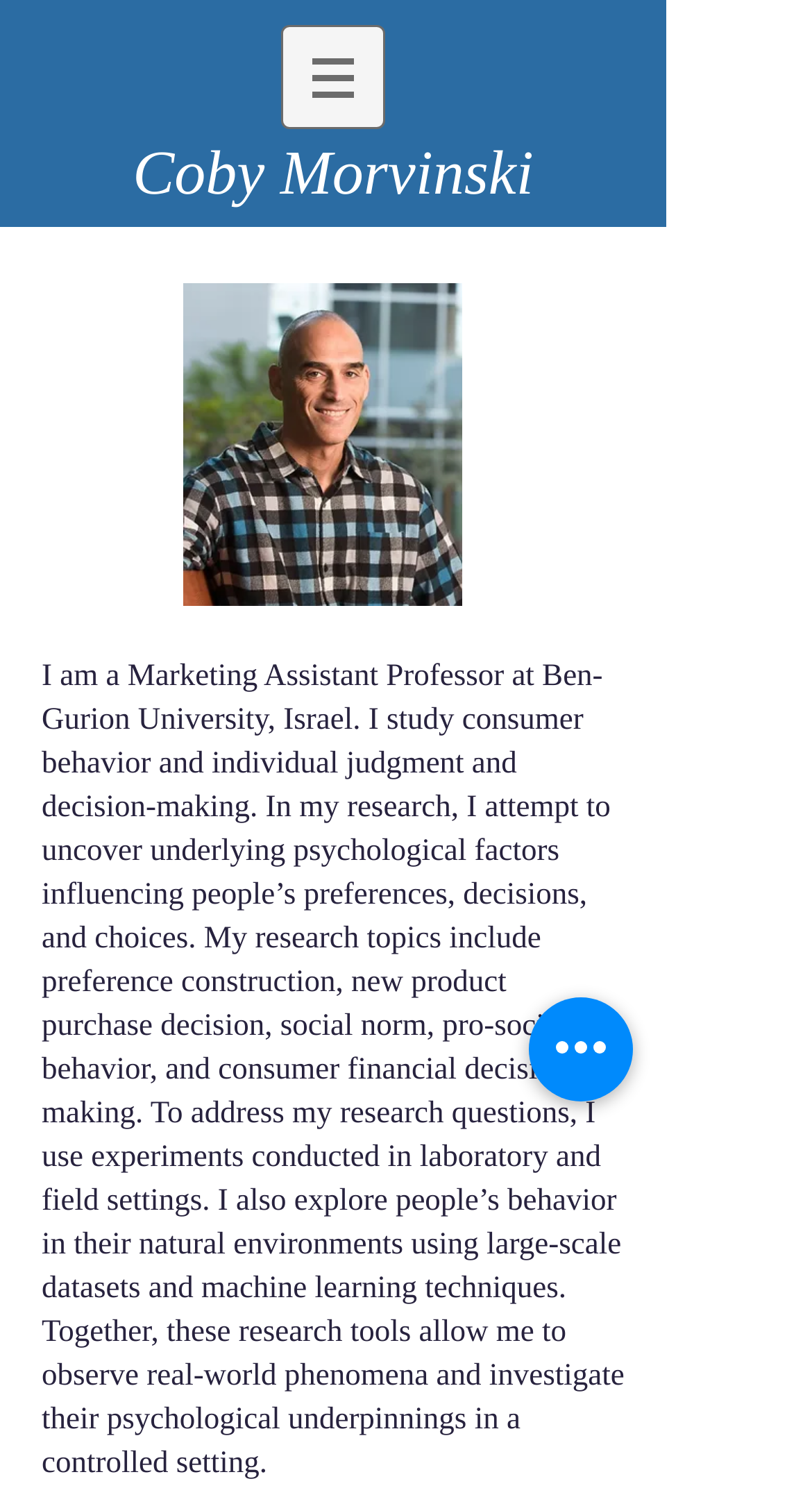Describe the webpage in detail, including text, images, and layout.

The webpage is about Coby Morvinski, a marketing researcher at Ben-Gurion University, Israel. At the top of the page, there is a navigation menu labeled "Site" with a button that has a popup menu. To the right of the navigation menu, there is an image. 

Below the navigation menu, there is a large heading that reads "Coby Morvinski". Underneath the heading, there is a link with the same text. To the right of the link, there is a photo of Coby Morvinski. 

Below the photo, there is a block of text that describes Coby Morvinski's research interests and background. The text explains that he studies consumer behavior and individual judgment and decision-making, and lists specific research topics such as preference construction, new product purchase decision, and consumer financial decision-making. 

At the bottom right of the page, there is a button labeled "Quick actions".